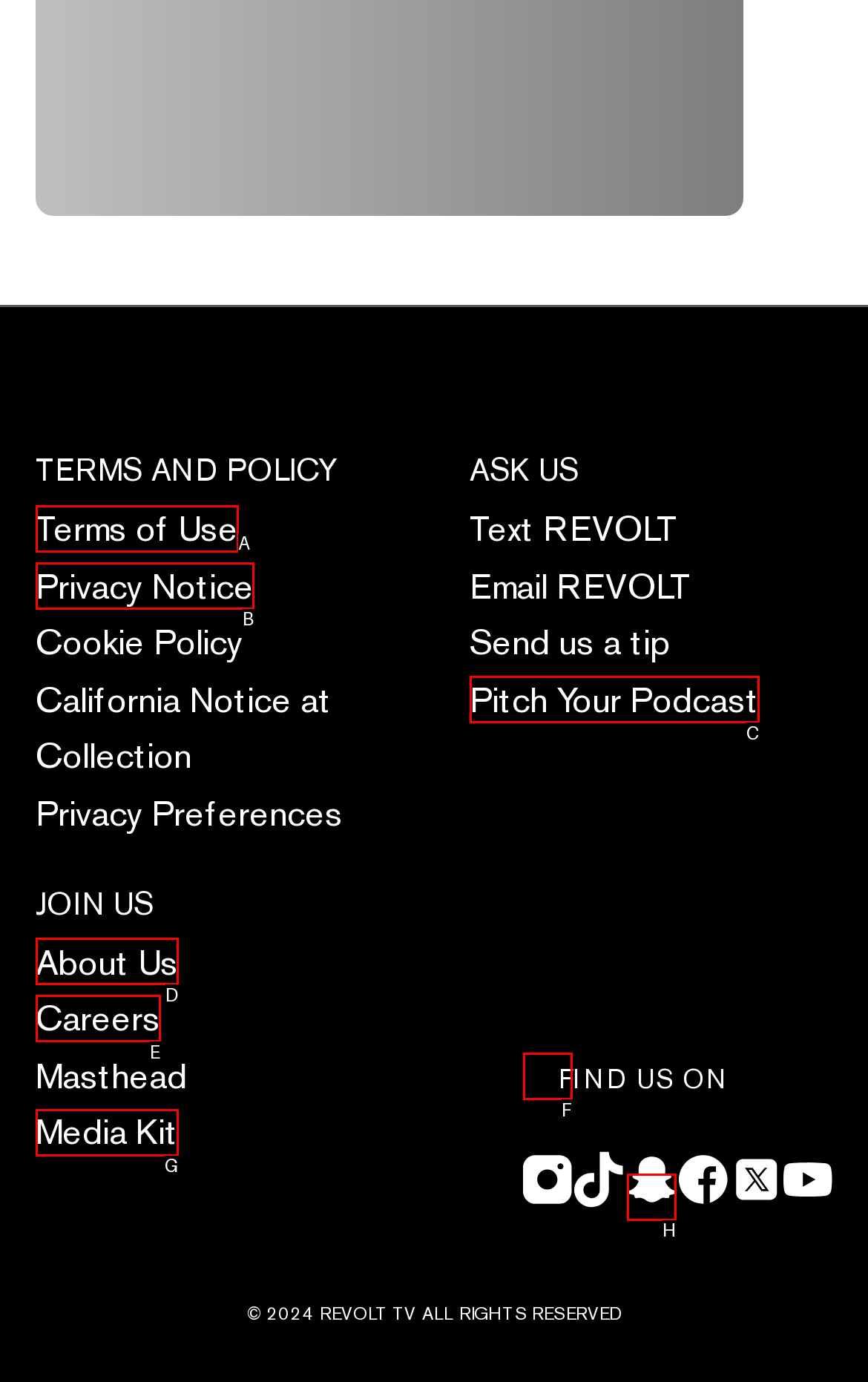Determine which HTML element should be clicked to carry out the following task: Follow on Instagram Respond with the letter of the appropriate option.

F